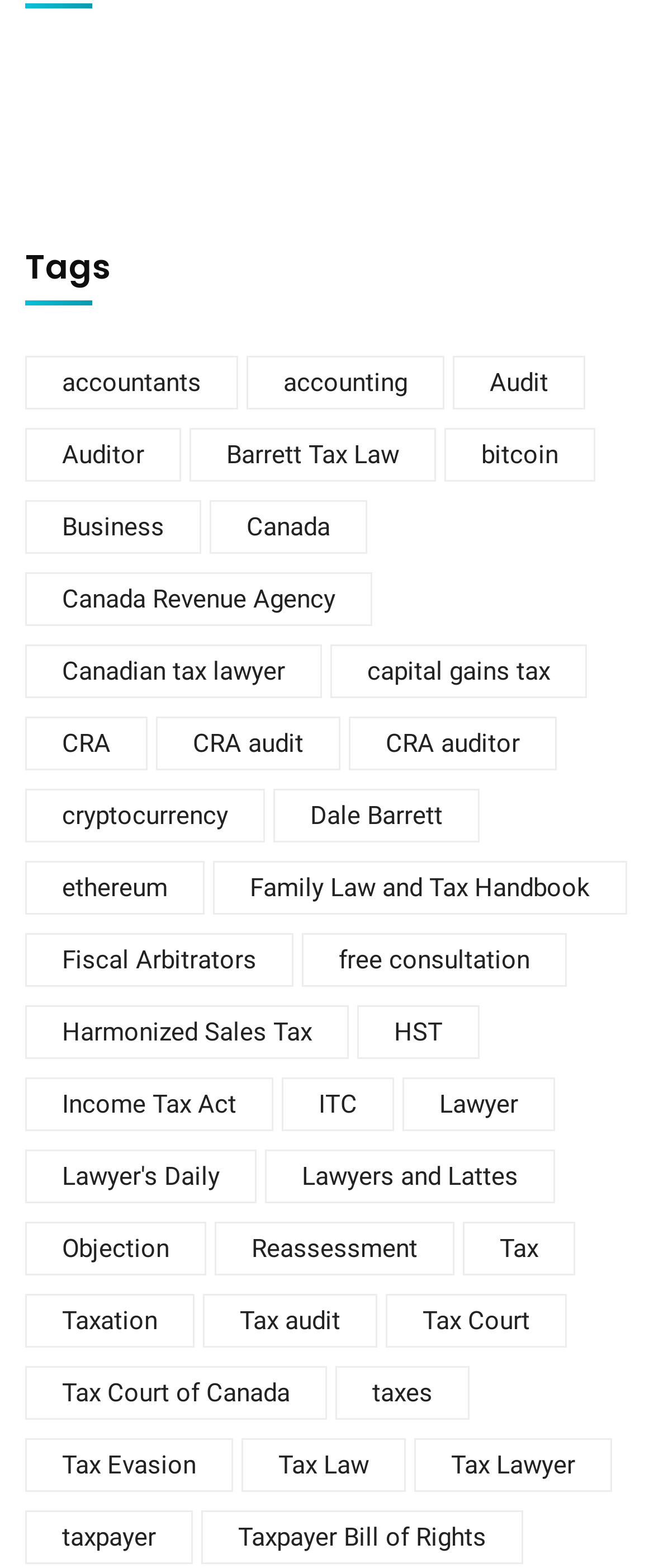Using the description: "Family Law and Tax Handbook", determine the UI element's bounding box coordinates. Ensure the coordinates are in the format of four float numbers between 0 and 1, i.e., [left, top, right, bottom].

[0.326, 0.549, 0.959, 0.583]